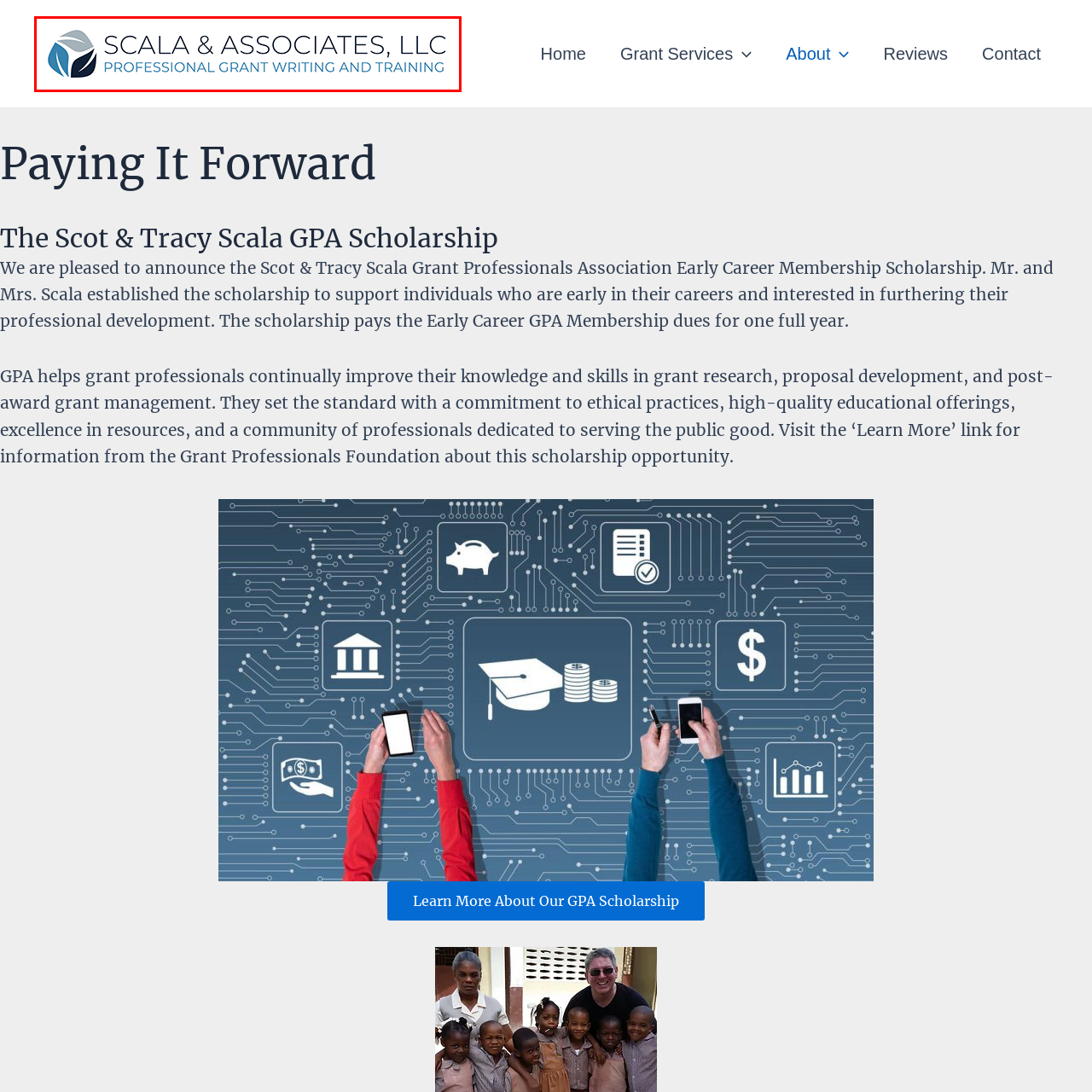Examine the image indicated by the red box and respond with a single word or phrase to the following question:
What is the company's area of expertise?

Grant writing and training